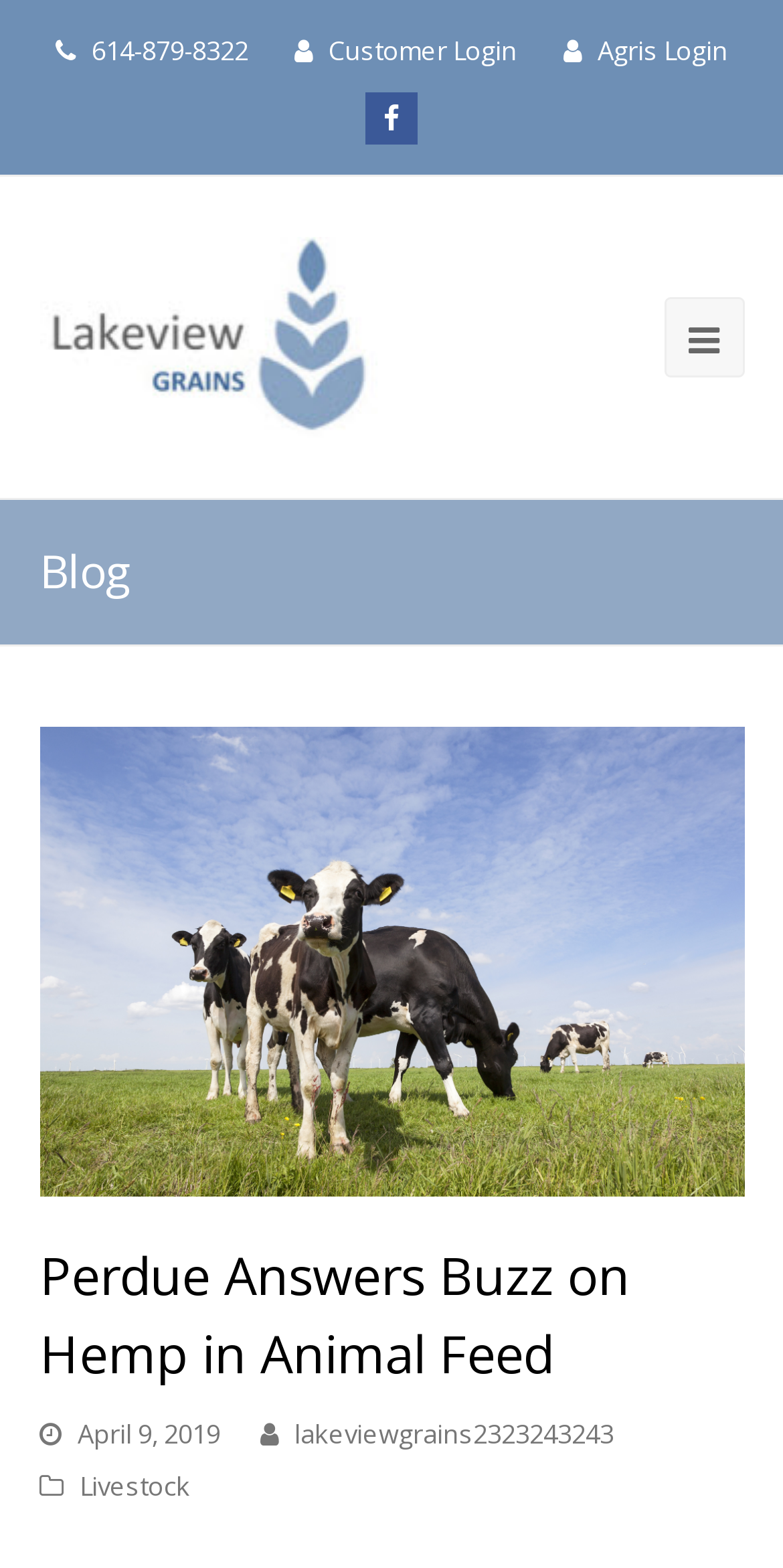Determine the bounding box coordinates for the UI element matching this description: "Acceptable Use Policy".

None